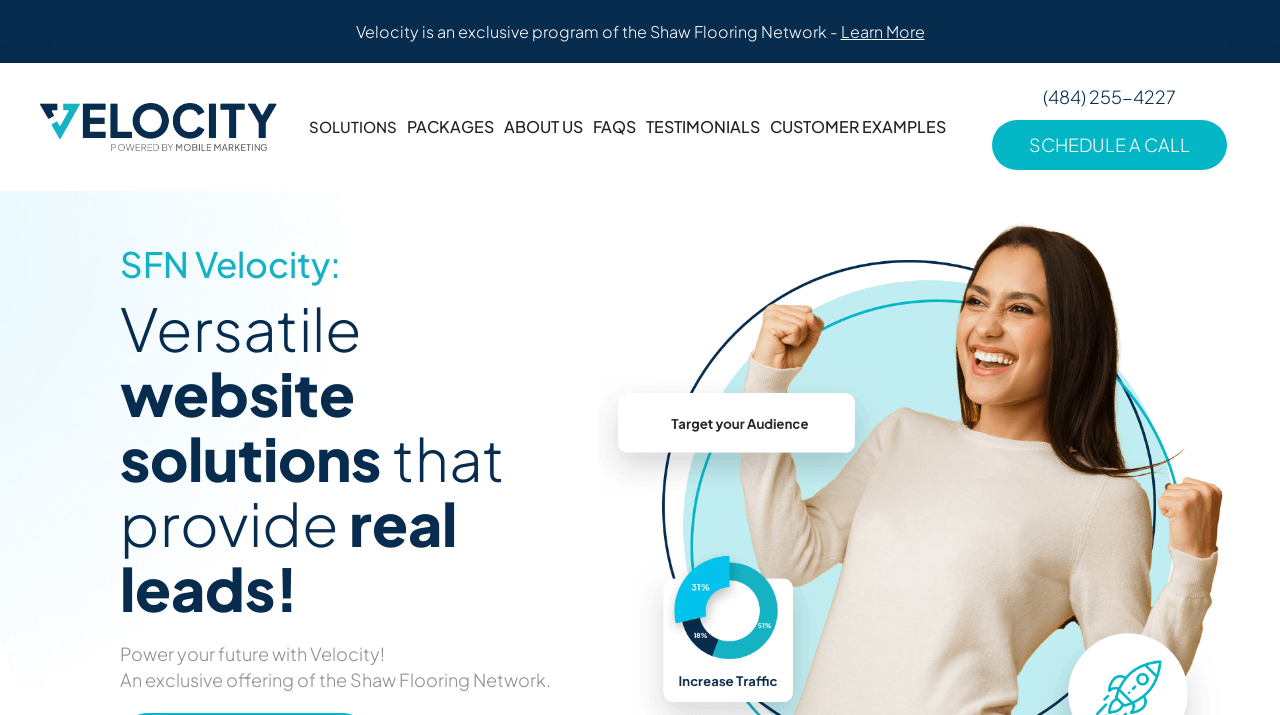Indicate the bounding box coordinates of the element that needs to be clicked to satisfy the following instruction: "Schedule a call". The coordinates should be four float numbers between 0 and 1, i.e., [left, top, right, bottom].

[0.775, 0.168, 0.958, 0.238]